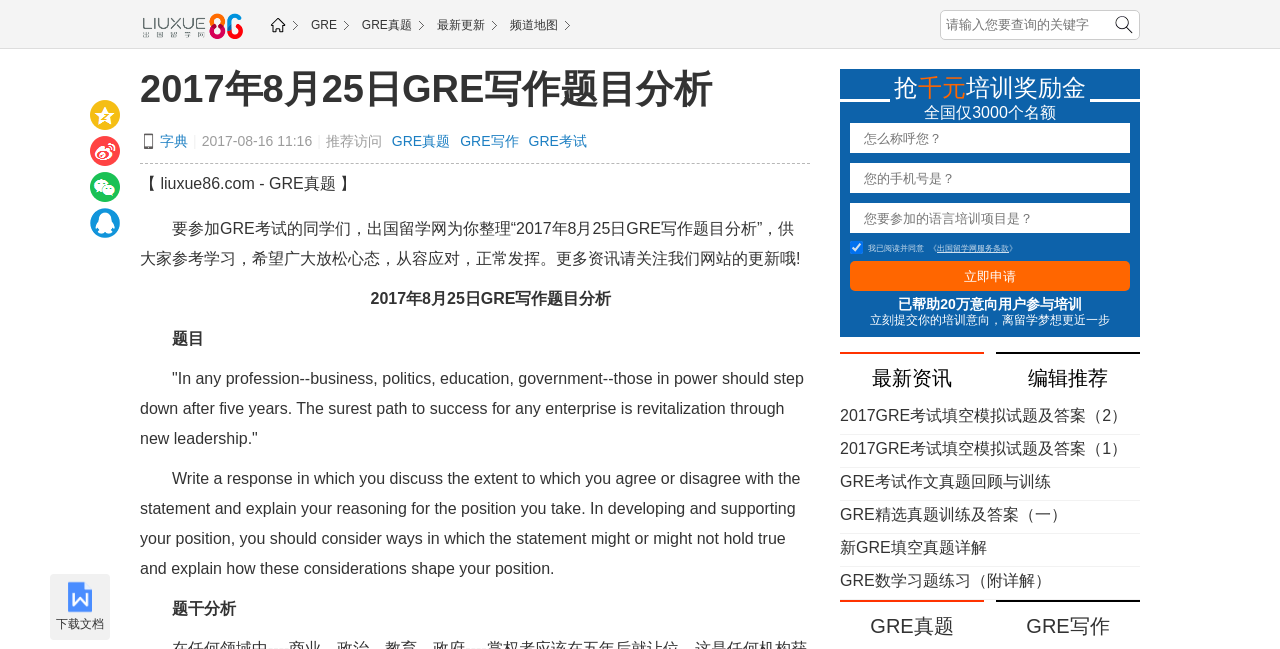Pinpoint the bounding box coordinates of the clickable element needed to complete the instruction: "Search for a keyword". The coordinates should be provided as four float numbers between 0 and 1: [left, top, right, bottom].

[0.734, 0.015, 0.891, 0.061]